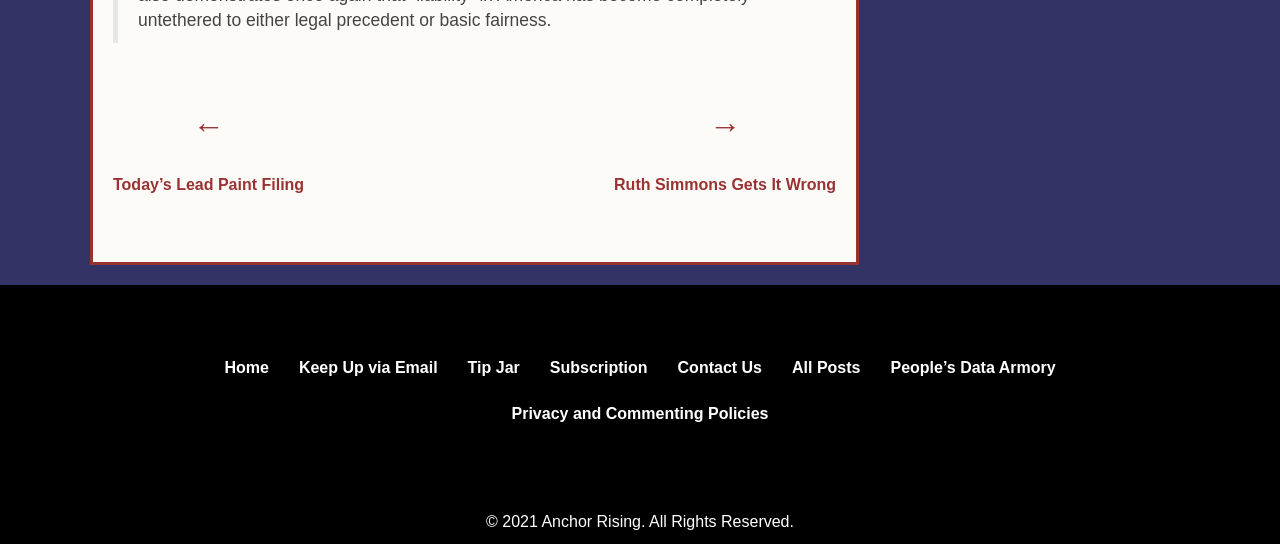Please specify the bounding box coordinates for the clickable region that will help you carry out the instruction: "contact us".

[0.522, 0.644, 0.603, 0.71]